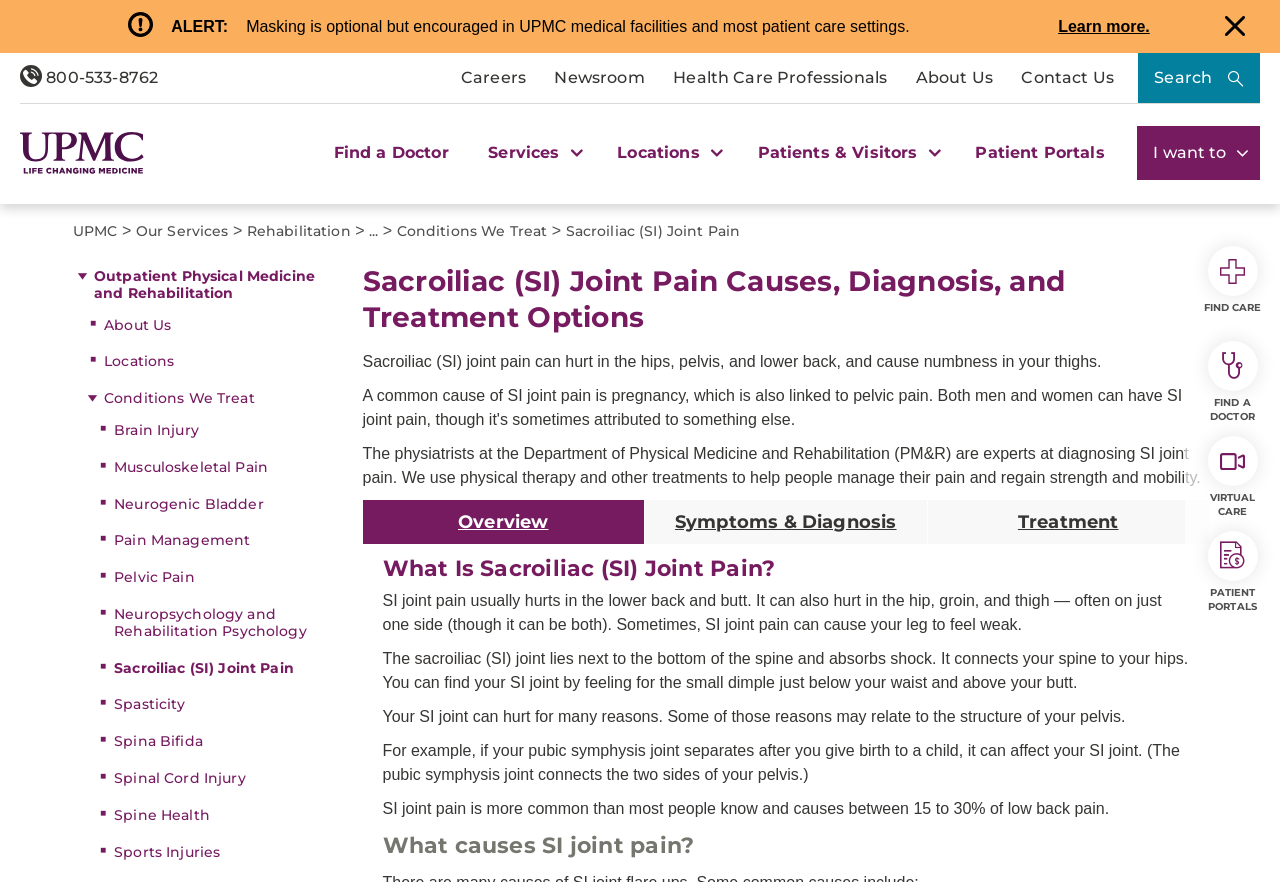Respond with a single word or phrase to the following question: What is the location of the SI joint?

Next to the bottom of the spine